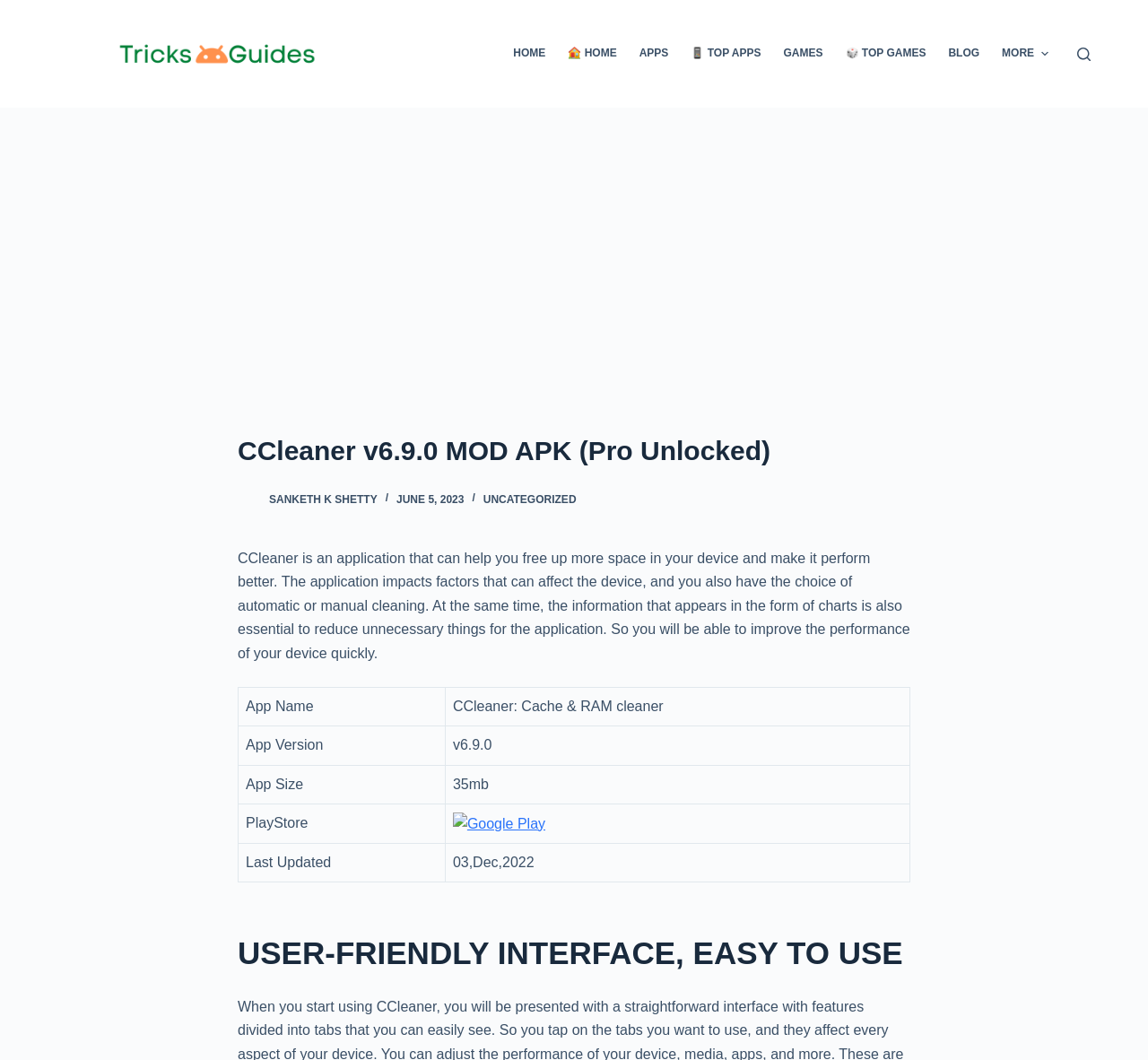Please find the bounding box coordinates of the element's region to be clicked to carry out this instruction: "Read the article by Sanketh K Shetty".

[0.207, 0.46, 0.227, 0.481]